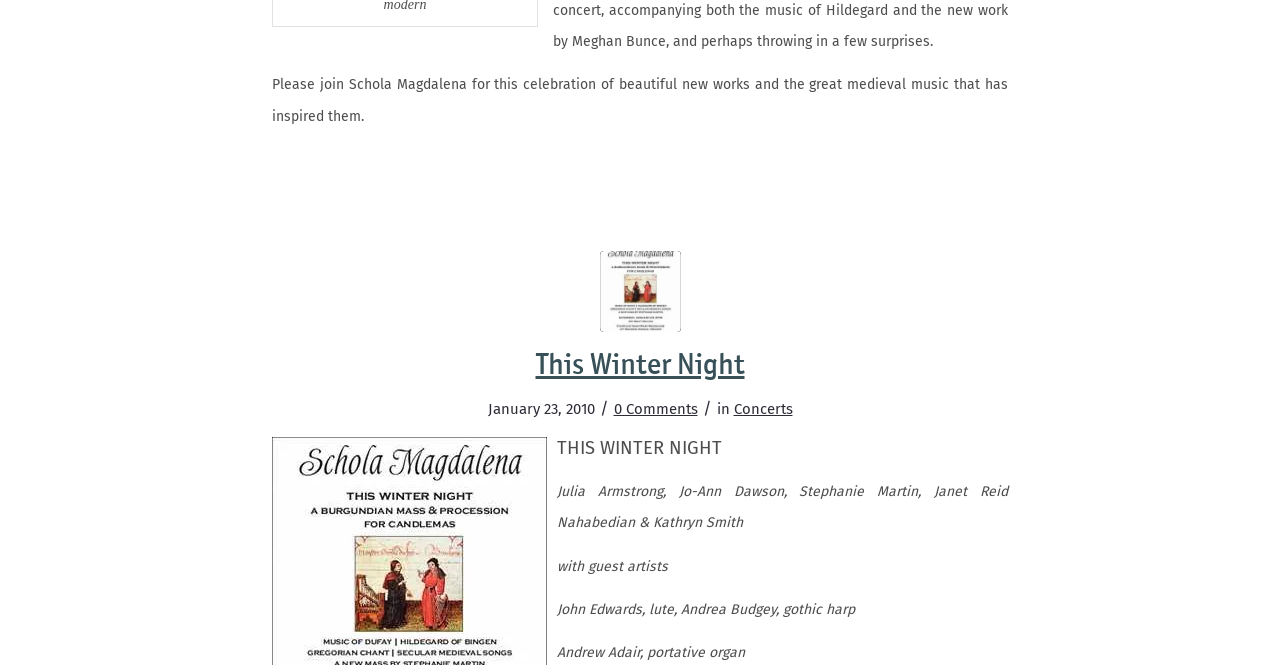Bounding box coordinates must be specified in the format (top-left x, top-left y, bottom-right x, bottom-right y). All values should be floating point numbers between 0 and 1. What are the bounding box coordinates of the UI element described as: Join our Talent Network

None